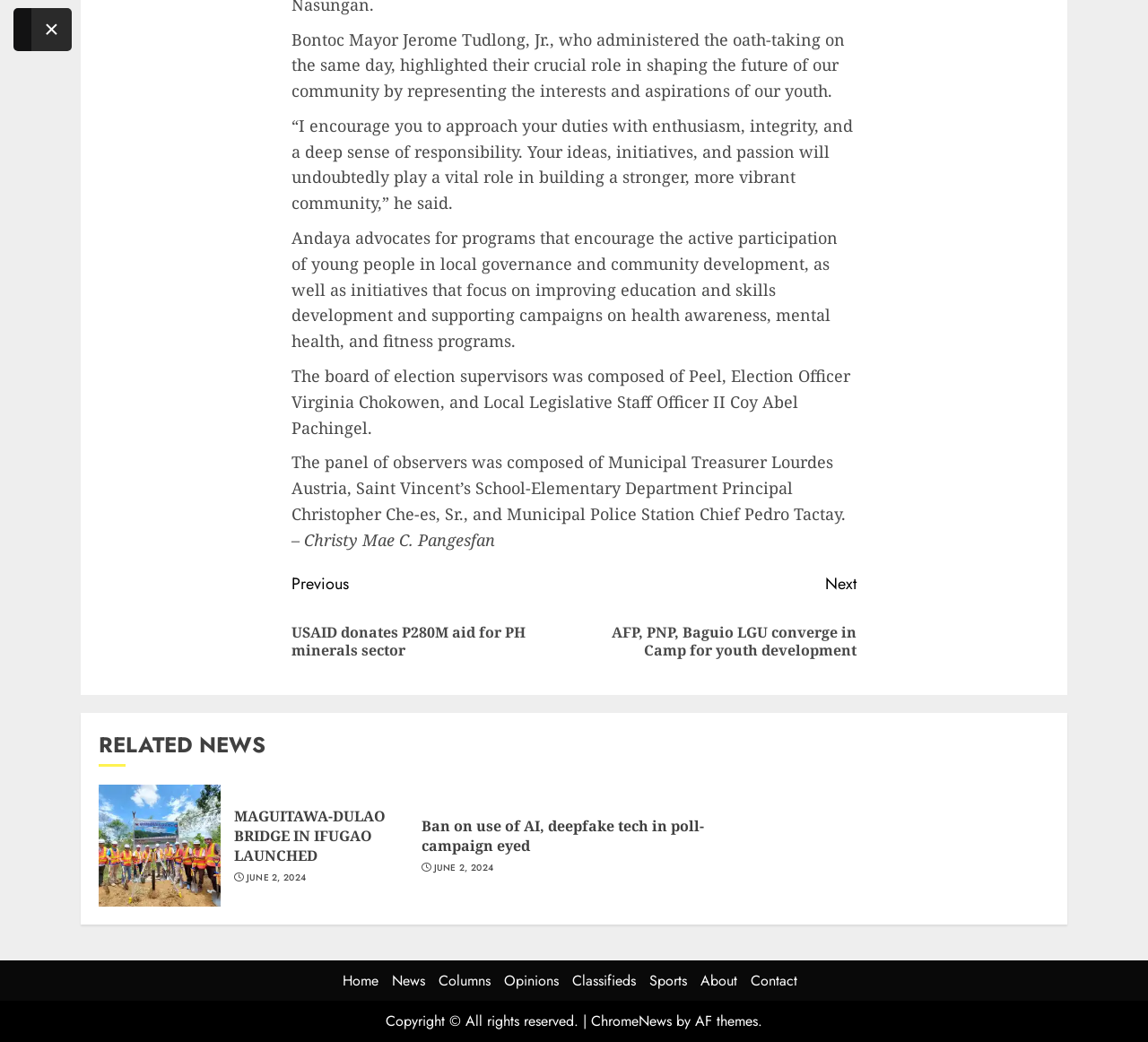Given the element description, predict the bounding box coordinates in the format (top-left x, top-left y, bottom-right x, bottom-right y), using floating point numbers between 0 and 1: MAGUITAWA-DULAO BRIDGE IN IFUGAO LAUNCHED

[0.204, 0.773, 0.336, 0.832]